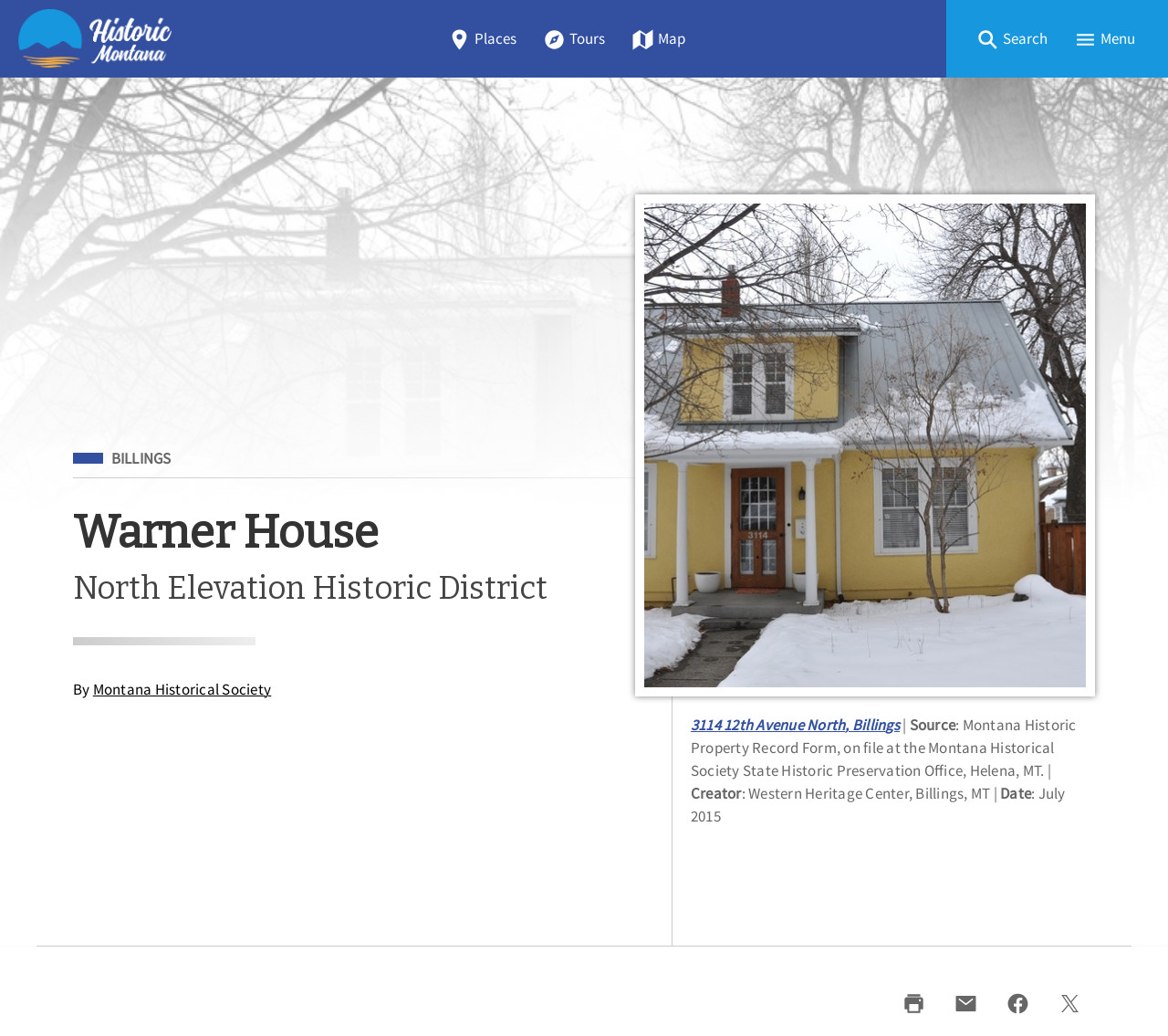Please find the bounding box coordinates of the element that must be clicked to perform the given instruction: "Click on the Home link". The coordinates should be four float numbers from 0 to 1, i.e., [left, top, right, bottom].

[0.0, 0.0, 0.163, 0.075]